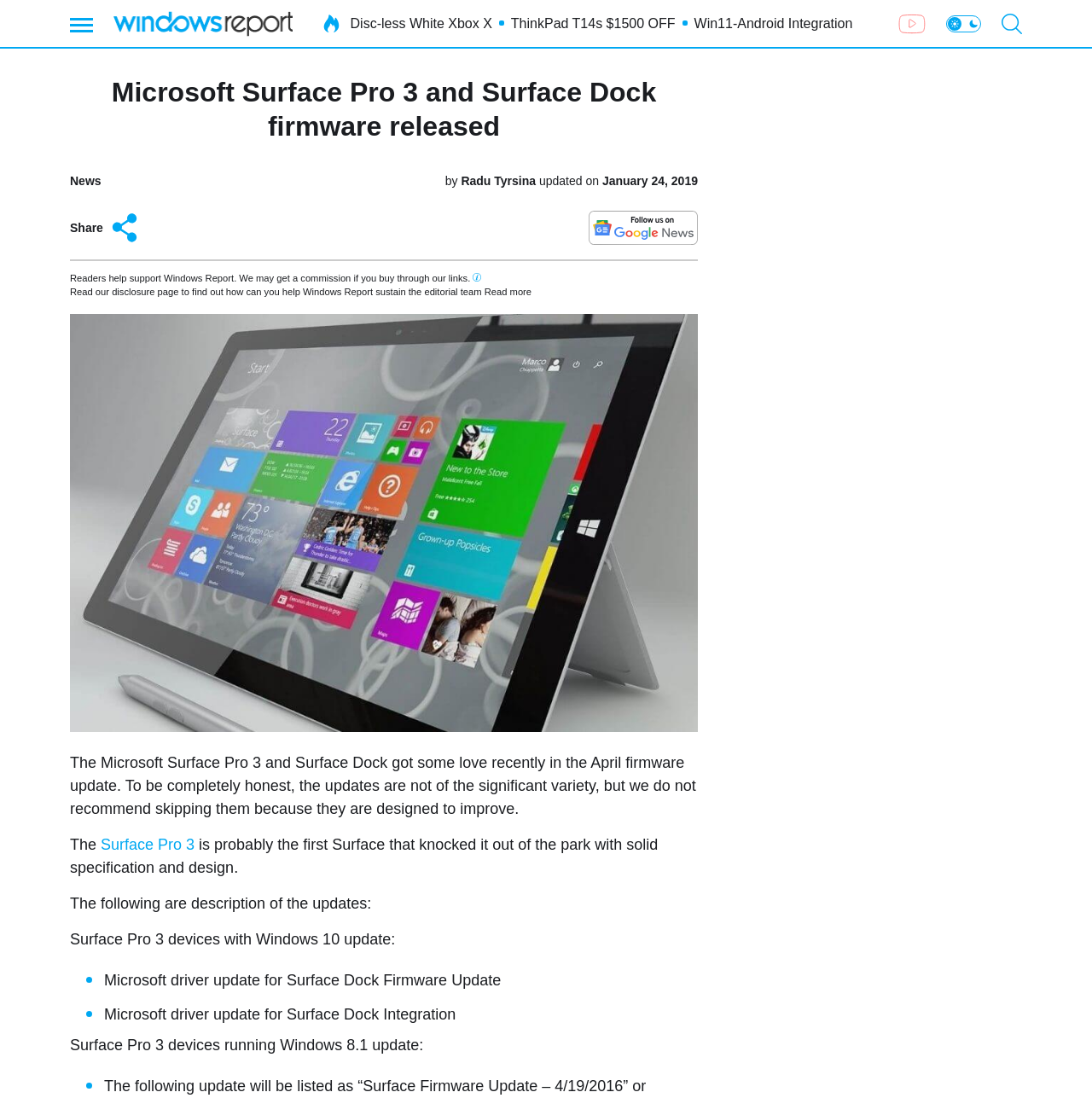Provide a brief response using a word or short phrase to this question:
Who is the author of the article?

Radu Tyrsina